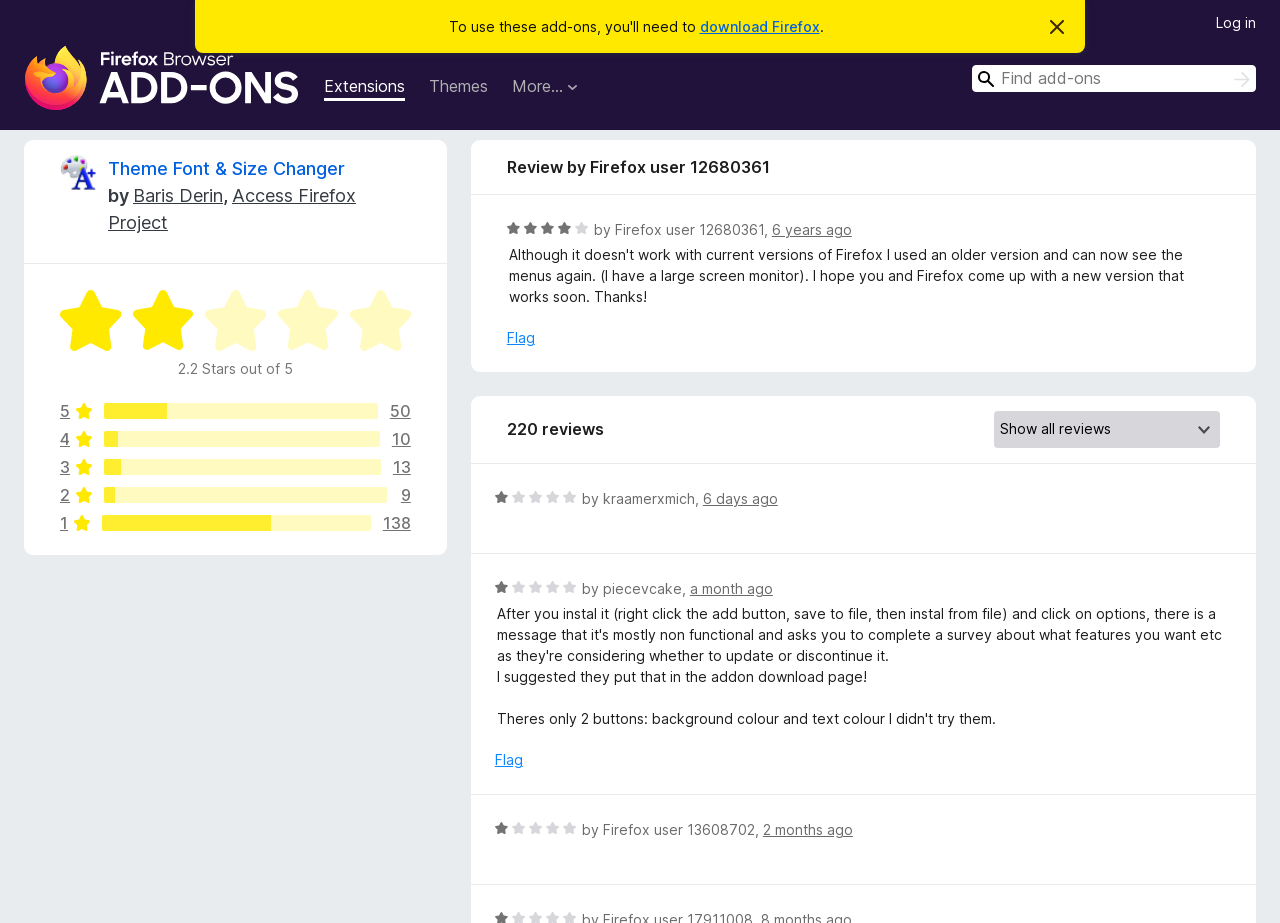Summarize the contents and layout of the webpage in detail.

This webpage is a review page for the "Theme Font & Size Changer" add-on for Firefox. At the top, there is a link to download Firefox and a button to dismiss a notice. Below that, there are links to Firefox Browser Add-ons, Extensions, and Themes. On the top right, there is a search bar with a search button and a link to log in.

The main content of the page is divided into two sections. The first section displays information about the add-on, including its icon, name, and rating (2.2 out of 5). There are also links to the add-on's developer, Baris Derin, and the Access Firefox Project. Below the rating, there are links to filter reviews by rating, with the number of reviews for each rating displayed.

The second section displays individual reviews from Firefox users. Each review includes the user's rating, a brief comment, and the date of the review. There are also buttons to flag each review. The reviews are listed in a vertical column, with each review separated by a bullet point.